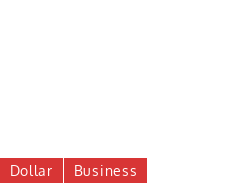Describe the important features and context of the image with as much detail as possible.

The image features two prominent buttons labeled "Dollar" and "Business," set against a plain background. These buttons, designed for navigation, are likely part of a website focused on financial information or economic updates. The "Dollar" button may direct users to content related to currency rates, financial news, or market insights, particularly pertaining to the US Dollar's value. Meanwhile, the "Business" button probably links to broader topics within the realm of business, such as company profiles, investment strategies, or market analysis. The color scheme is eye-catching, featuring a red background, which enhances visibility and draws attention to these navigation options.